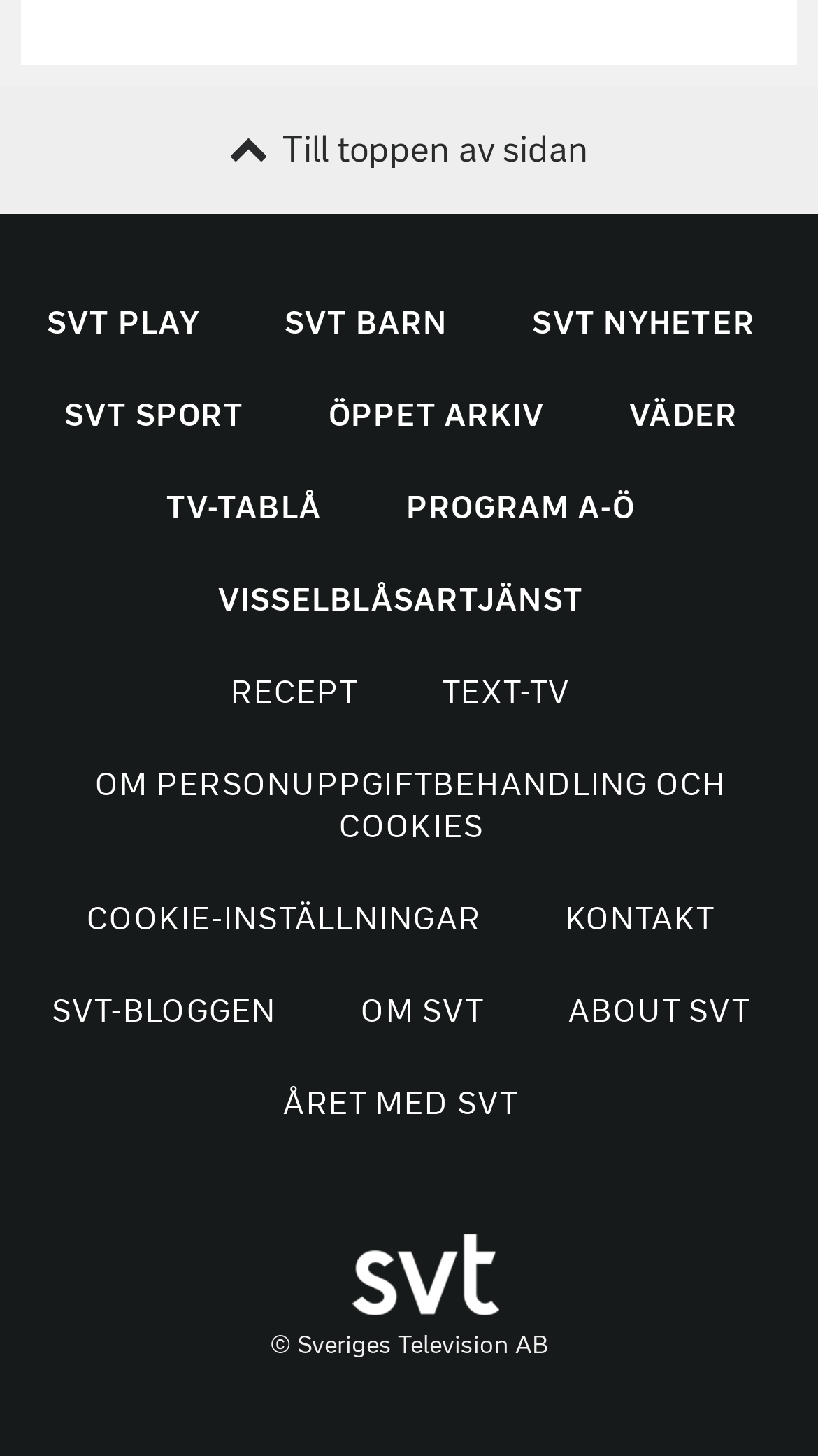Locate the bounding box coordinates of the area where you should click to accomplish the instruction: "visit SVT Nyheter".

[0.62, 0.191, 0.954, 0.254]